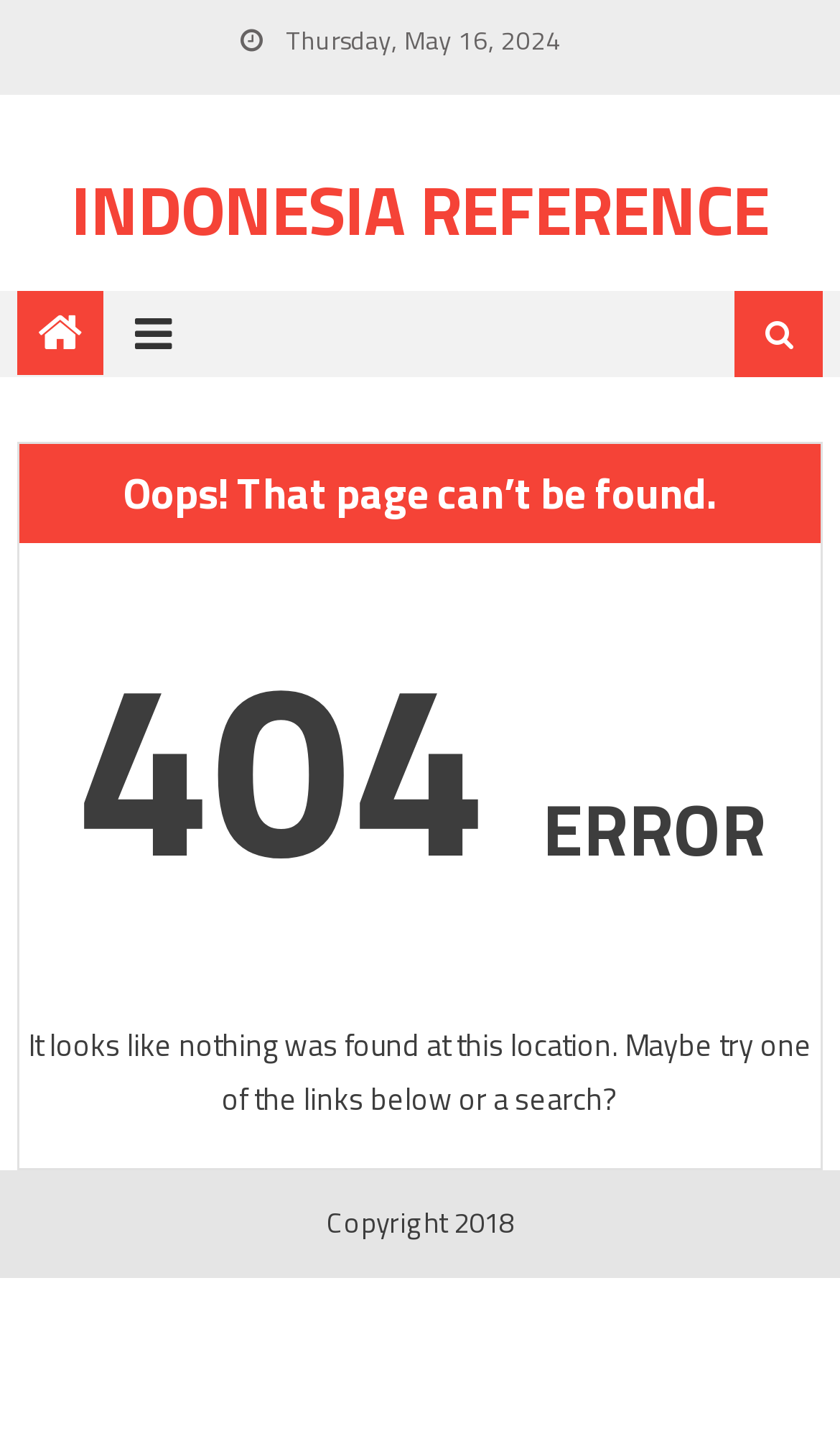Generate a detailed explanation of the webpage's features and information.

The webpage displays a "Page not found" error message. At the top, there is a date "Thursday, May 16, 2024" and a prominent link "INDONESIA REFERENCE" that spans almost the entire width of the page. Below the date, there are two small icons, one on the left and one on the right, represented by "\uf015" and "\uf0c9" respectively.

The main content area is divided into two sections. The top section contains a heading "Oops! That page can’t be found." and a large "404" text, indicating that the page was not found. Below this, there is a smaller "ERROR" text.

The second section of the main content area contains a paragraph of text that explains the error, suggesting that the user try one of the links below or a search. There are no links provided below this text.

At the very bottom of the page, there is a copyright notice "Copyright 2018".